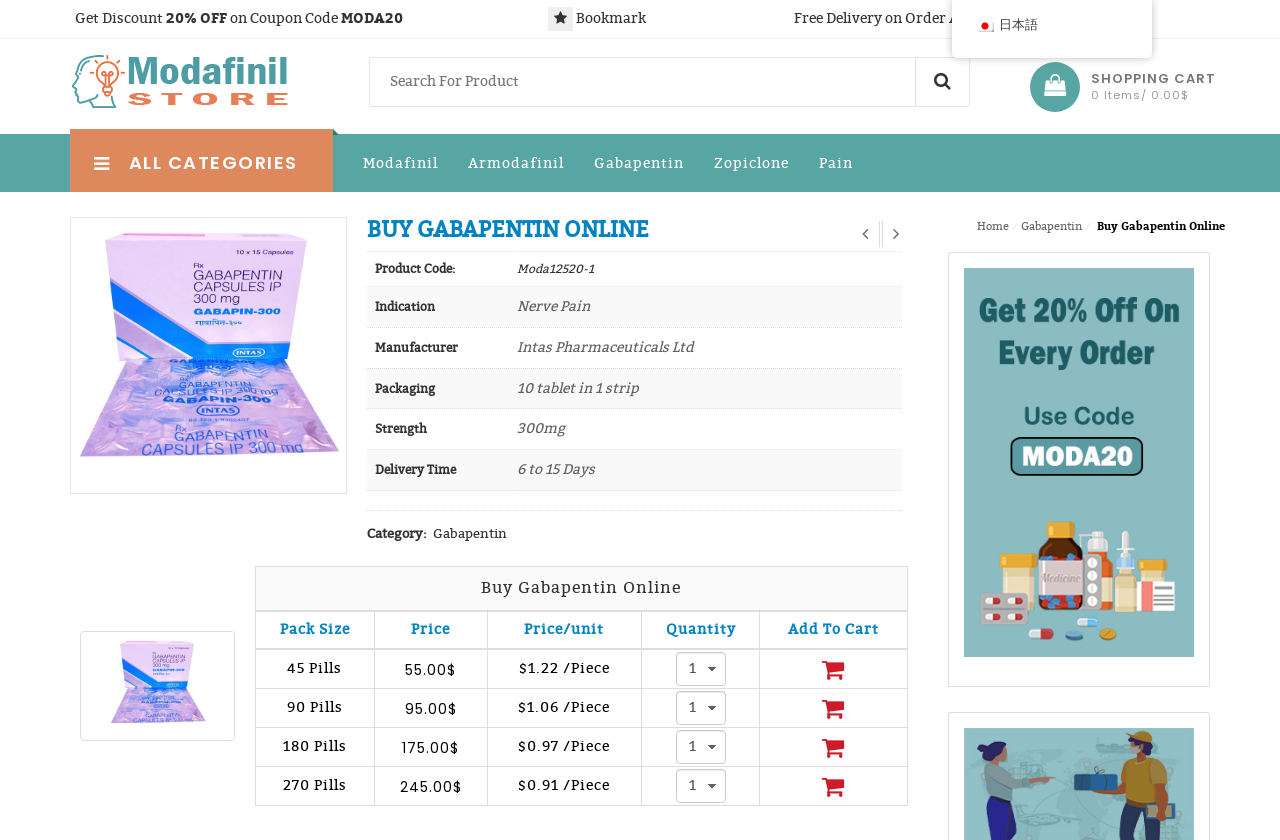Identify the bounding box coordinates of the element that should be clicked to fulfill this task: "Get 20% discount with coupon code MODA20". The coordinates should be provided as four float numbers between 0 and 1, i.e., [left, top, right, bottom].

[0.266, 0.012, 0.315, 0.032]